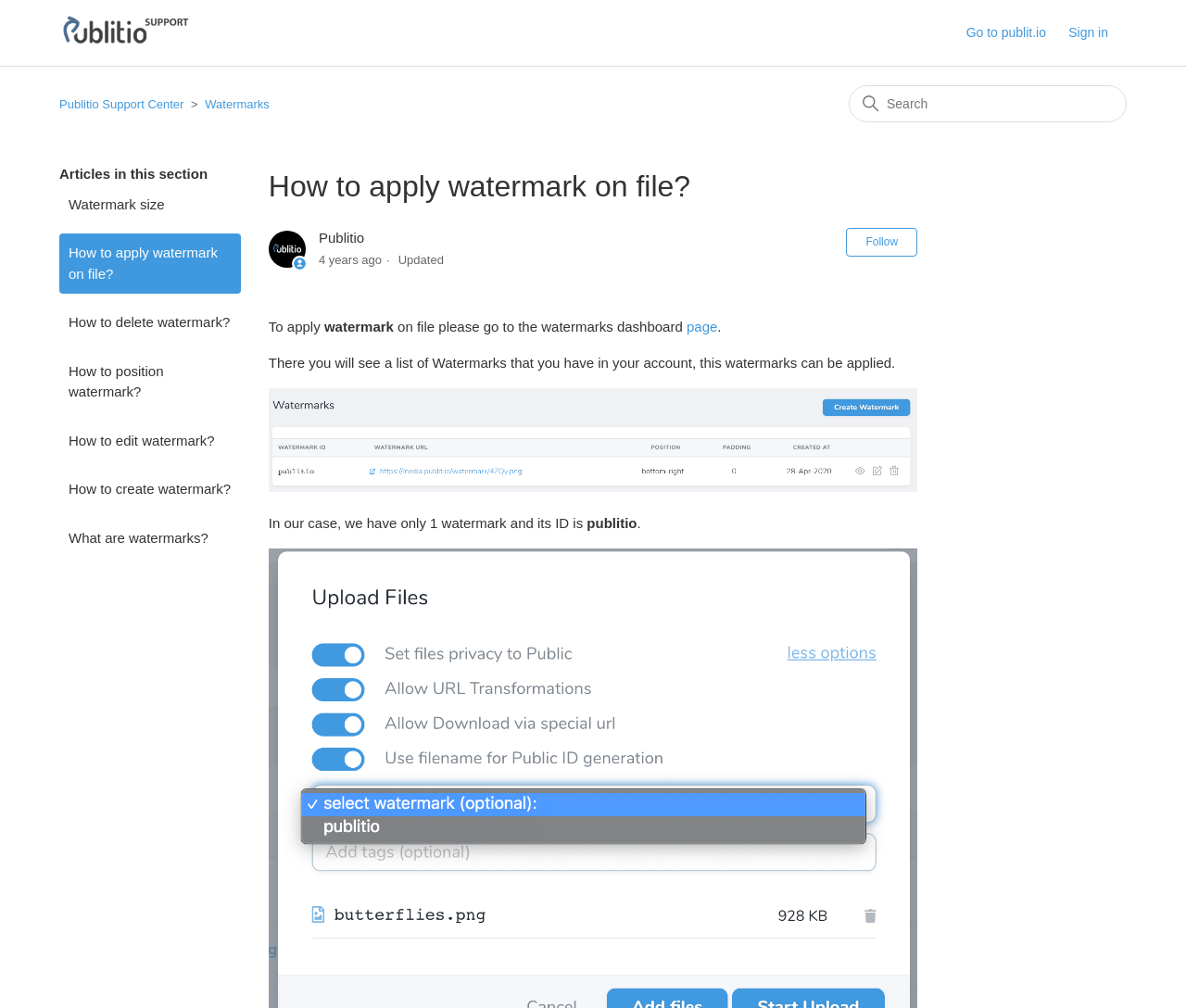Determine the bounding box coordinates for the element that should be clicked to follow this instruction: "Sign in". The coordinates should be given as four float numbers between 0 and 1, in the format [left, top, right, bottom].

[0.901, 0.023, 0.95, 0.043]